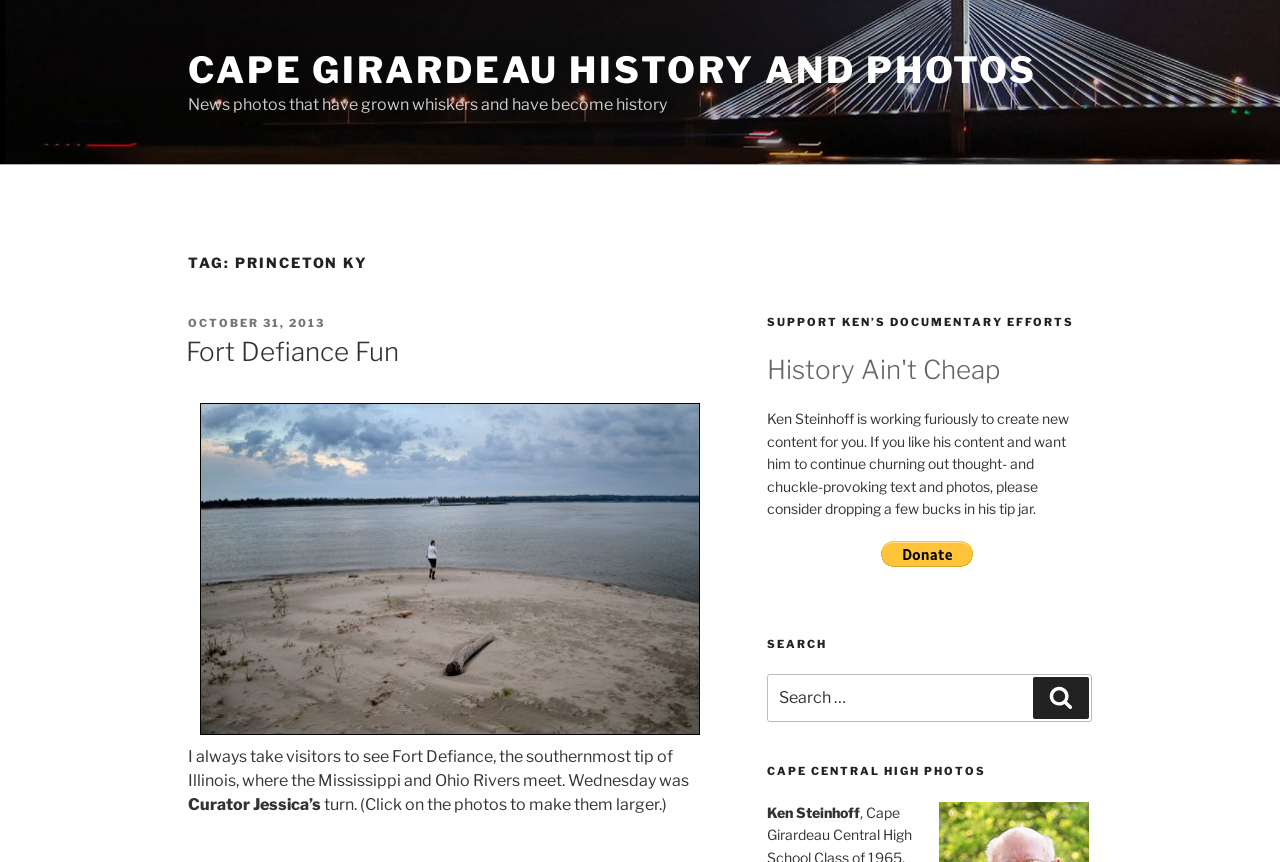Please specify the bounding box coordinates in the format (top-left x, top-left y, bottom-right x, bottom-right y), with values ranging from 0 to 1. Identify the bounding box for the UI component described as follows: Search

[0.807, 0.786, 0.851, 0.835]